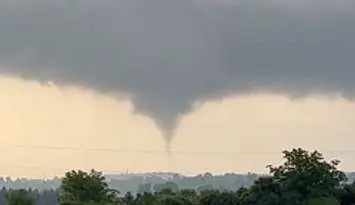What is the date associated with the news story?
Please provide a detailed answer to the question.

The caption explicitly states that the image is associated with a news story dated June 13, 2023, highlighting the presence of funnel clouds in the Beachville area.